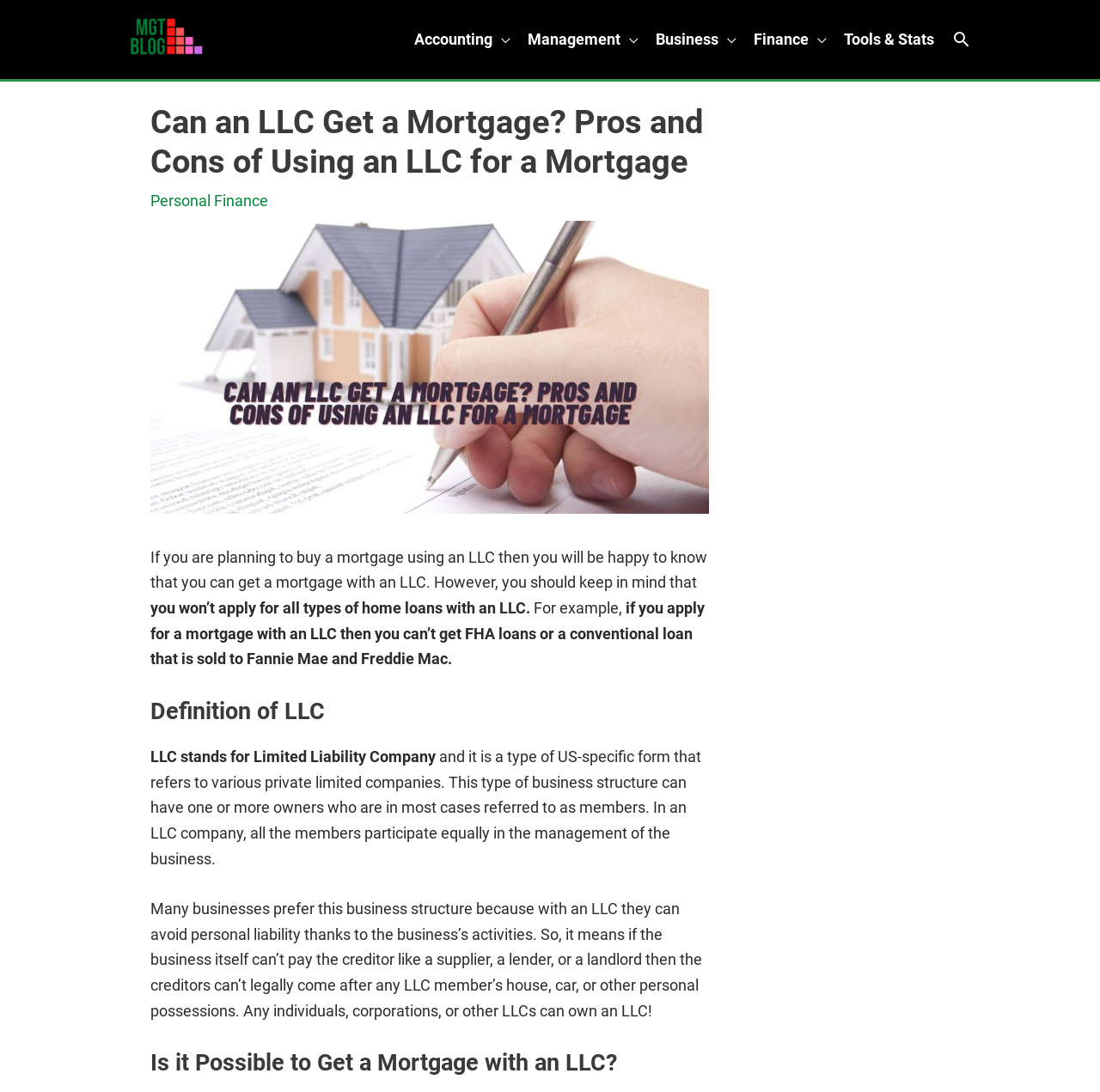What is the main topic of this webpage?
Please look at the screenshot and answer in one word or a short phrase.

Mortgage with an LLC